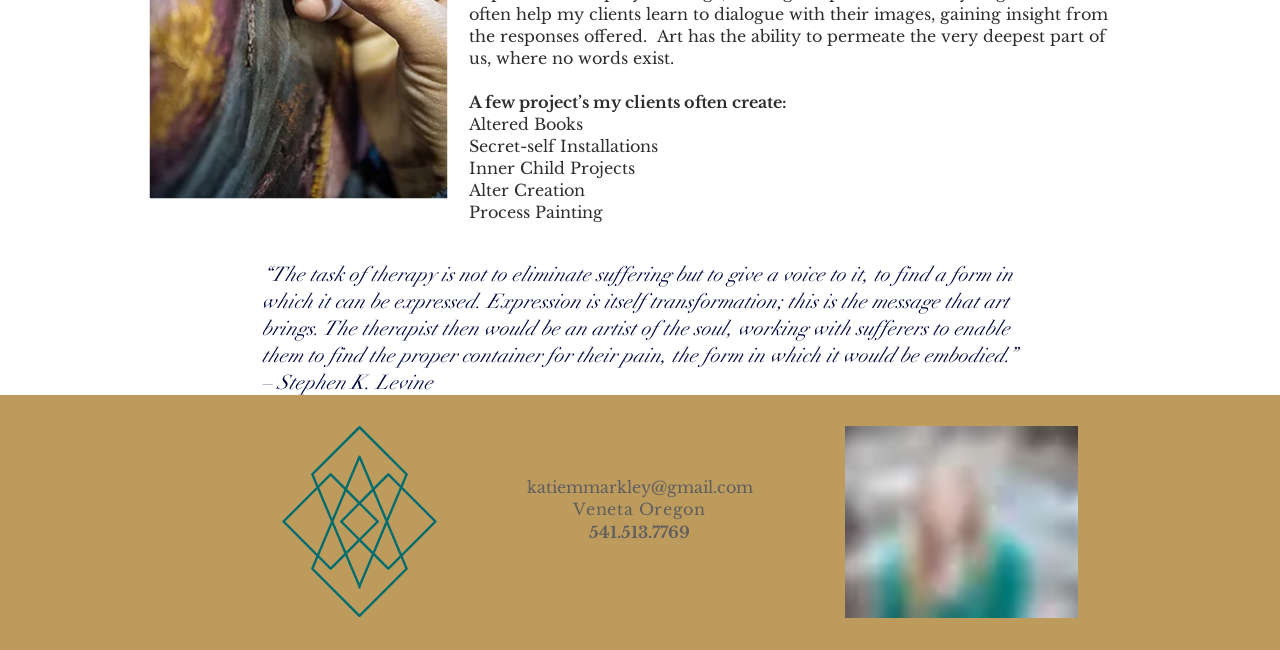Please answer the following question using a single word or phrase: 
What is the contact email?

katiemmarkley@gmail.com